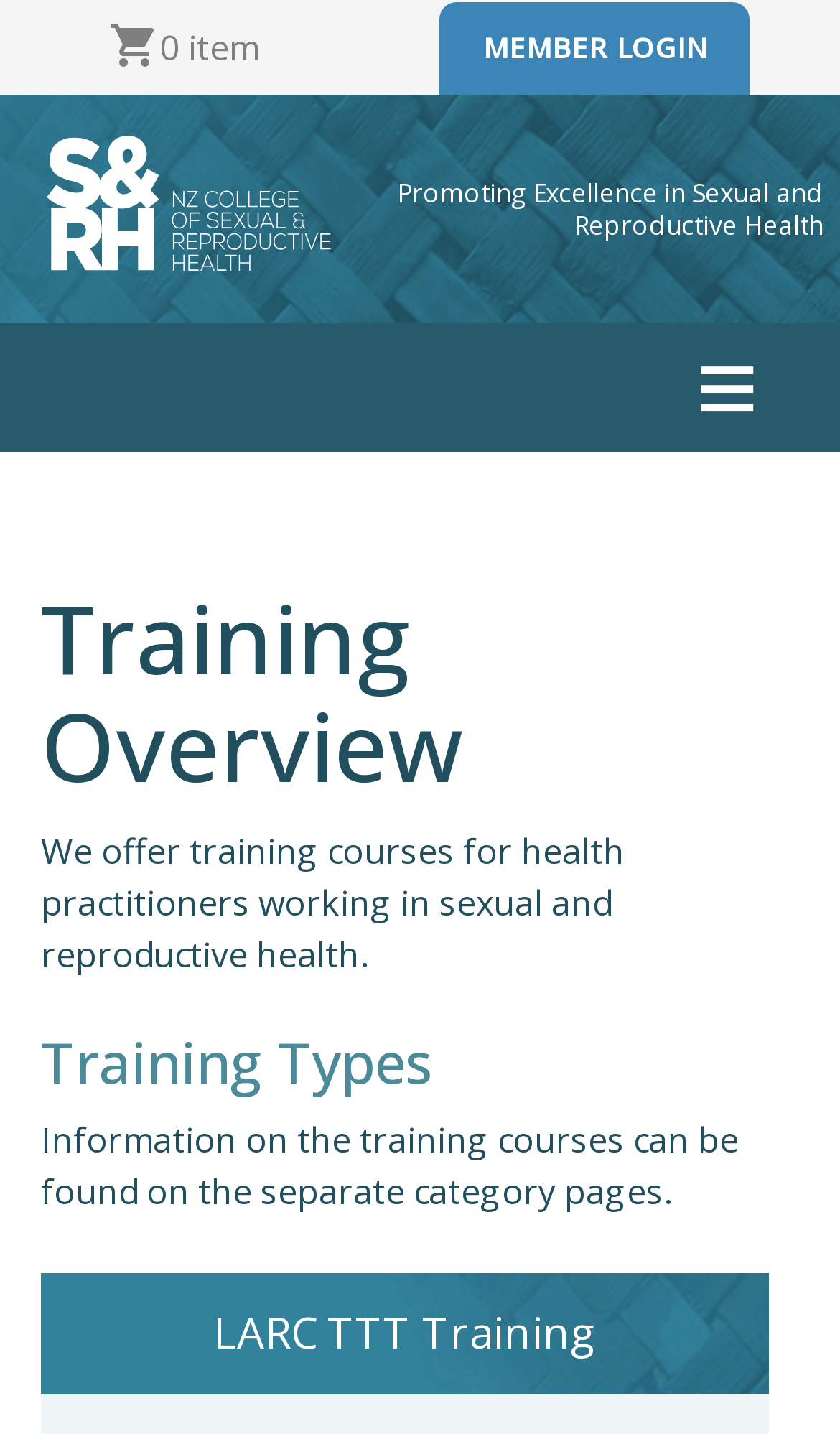Identify the bounding box for the described UI element. Provide the coordinates in (top-left x, top-left y, bottom-right x, bottom-right y) format with values ranging from 0 to 1: Forgot password?

[0.322, 0.406, 0.668, 0.439]